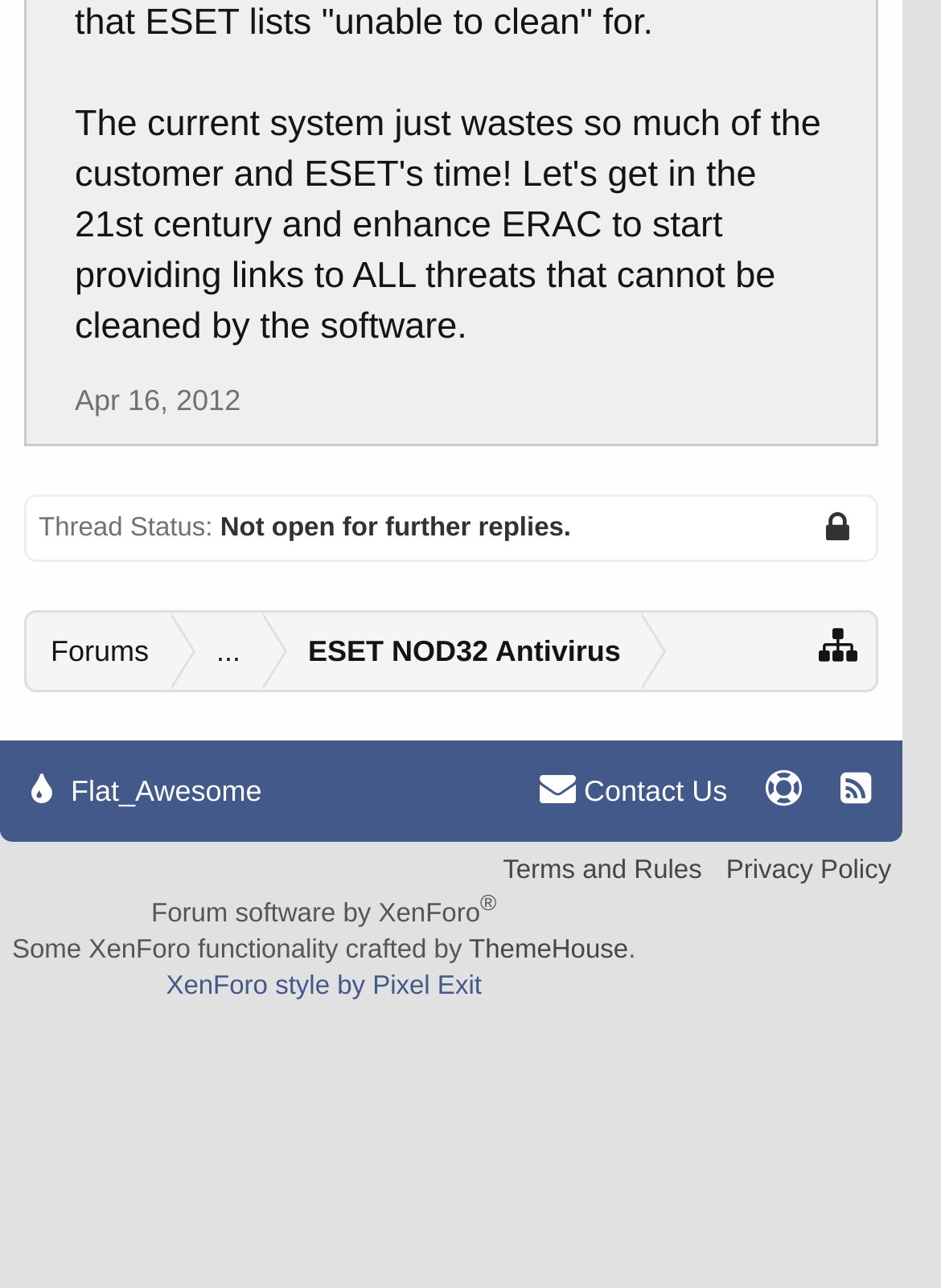Locate and provide the bounding box coordinates for the HTML element that matches this description: "Flat_Awesome".

[0.013, 0.589, 0.299, 0.64]